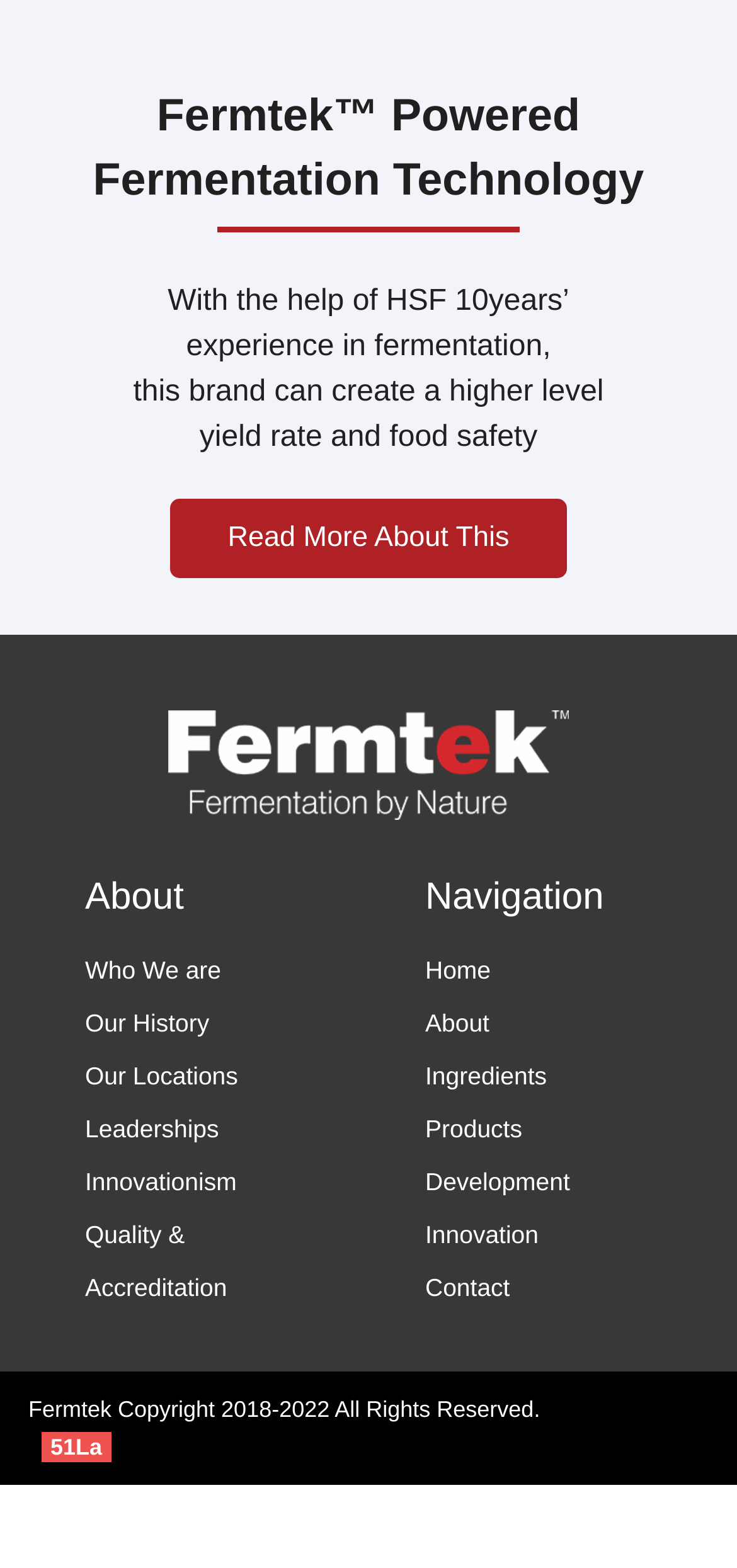What is the brand name mentioned on the webpage?
Please provide a detailed and comprehensive answer to the question.

The brand name 'Fermtek' is mentioned on the webpage, specifically in the text 'Fermtek Powered' and 'Fermtek Copyright 2018-2022 All Rights Reserved'.